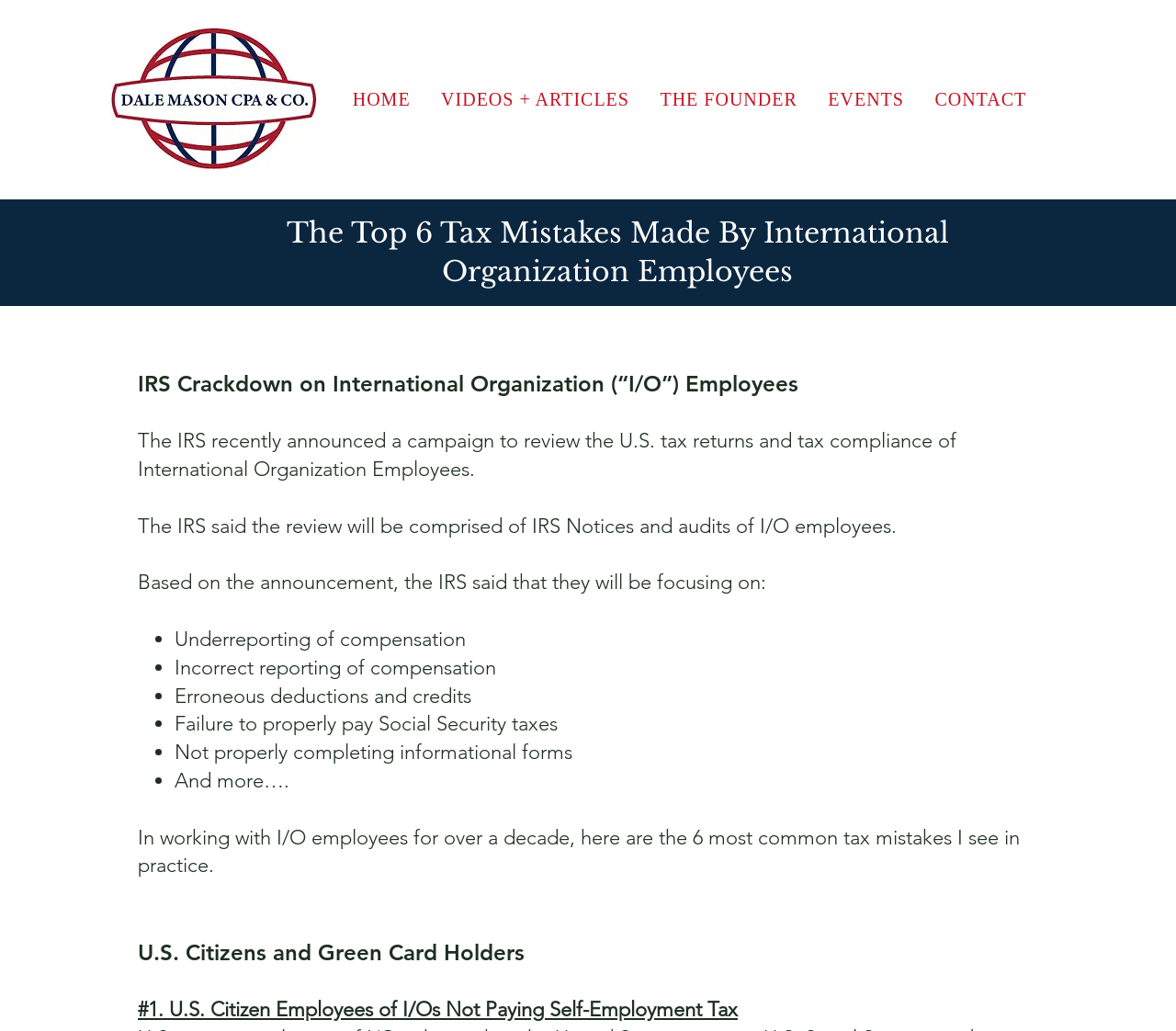What is the author's experience with I/O employees?
Offer a detailed and exhaustive answer to the question.

The author mentions that they have been working with I/O employees for over a decade, which suggests that the author has extensive experience in this area.